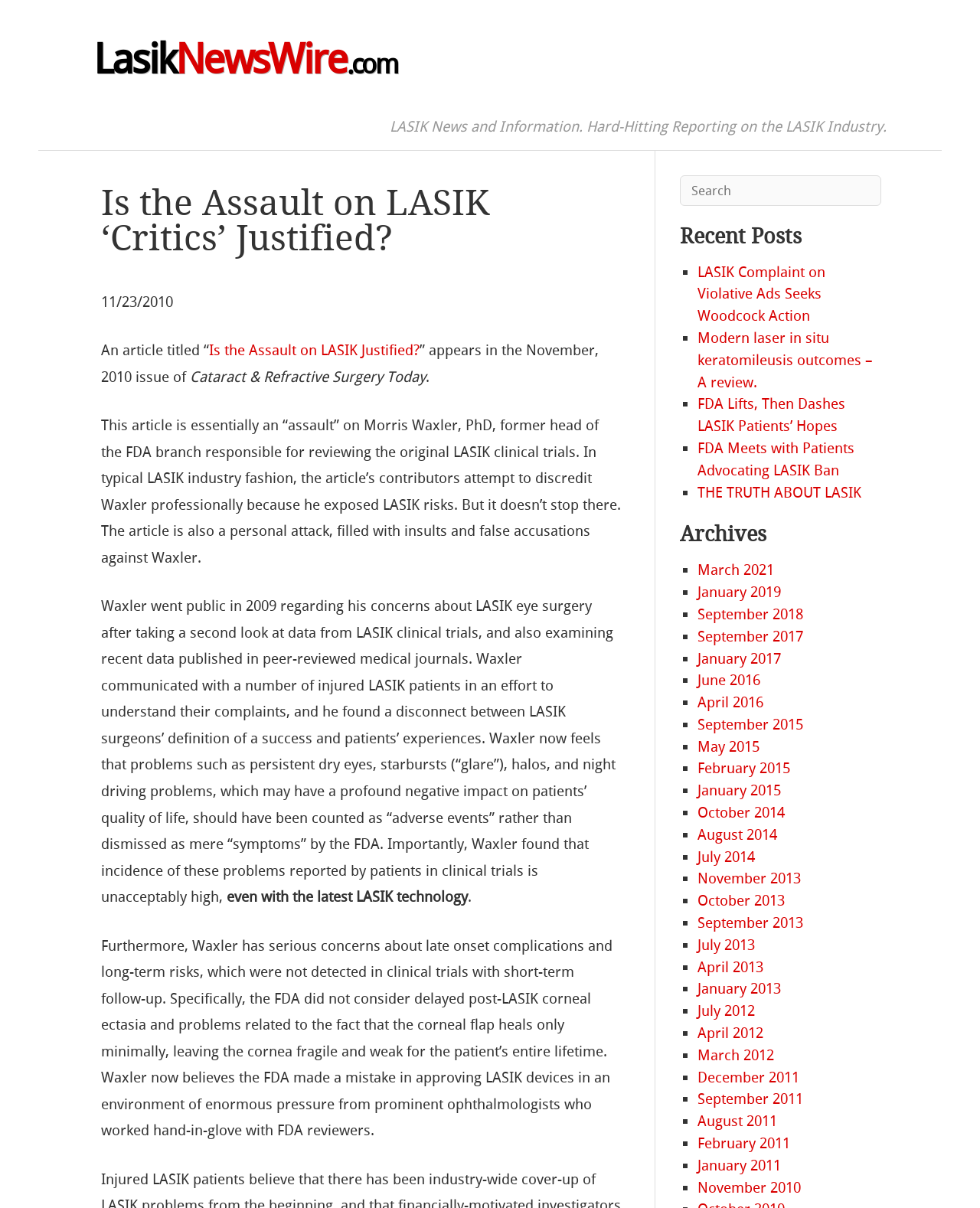What is the date of the article?
Relying on the image, give a concise answer in one word or a brief phrase.

11/23/2010